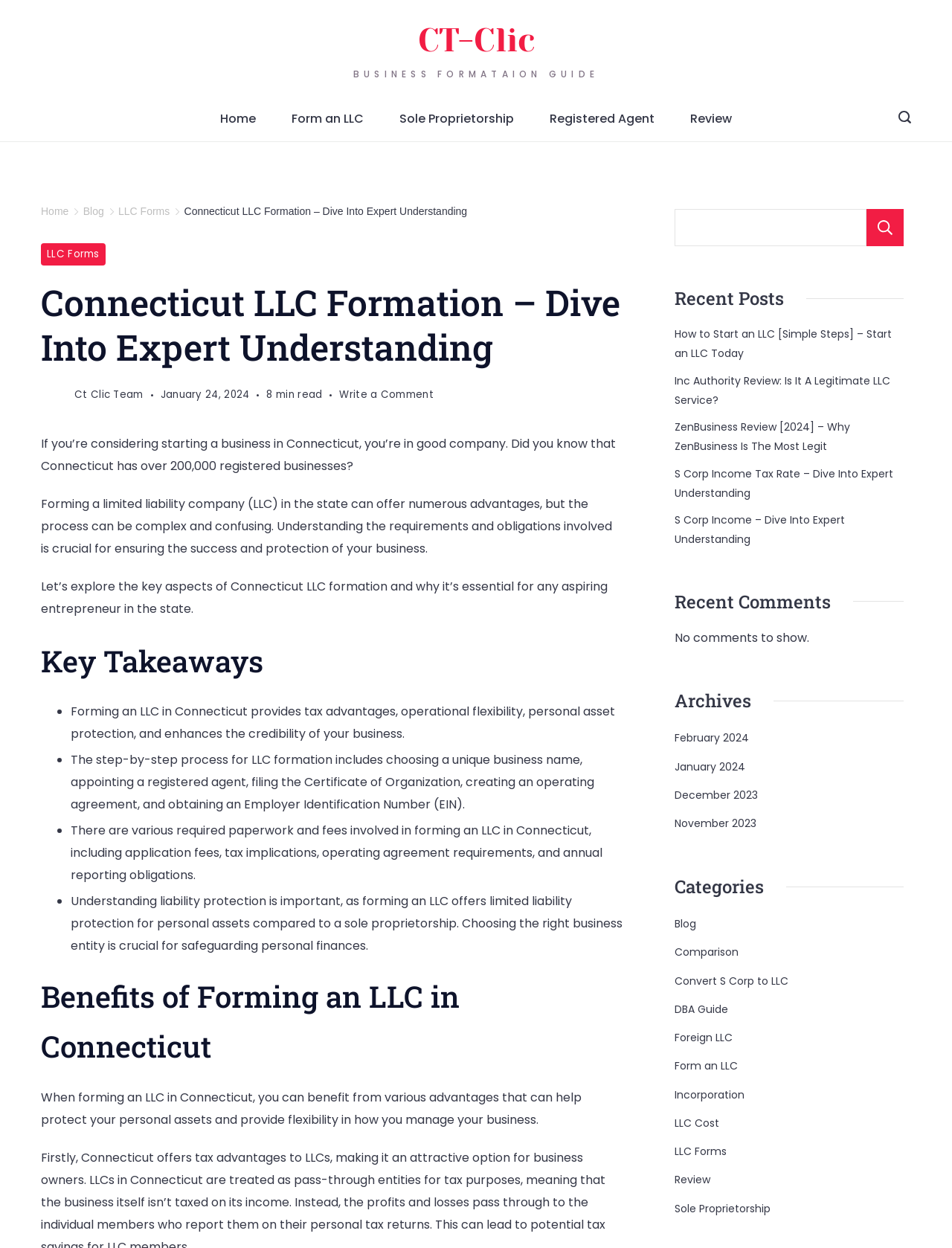Answer this question using a single word or a brief phrase:
What is the main topic of this webpage?

Connecticut LLC Formation